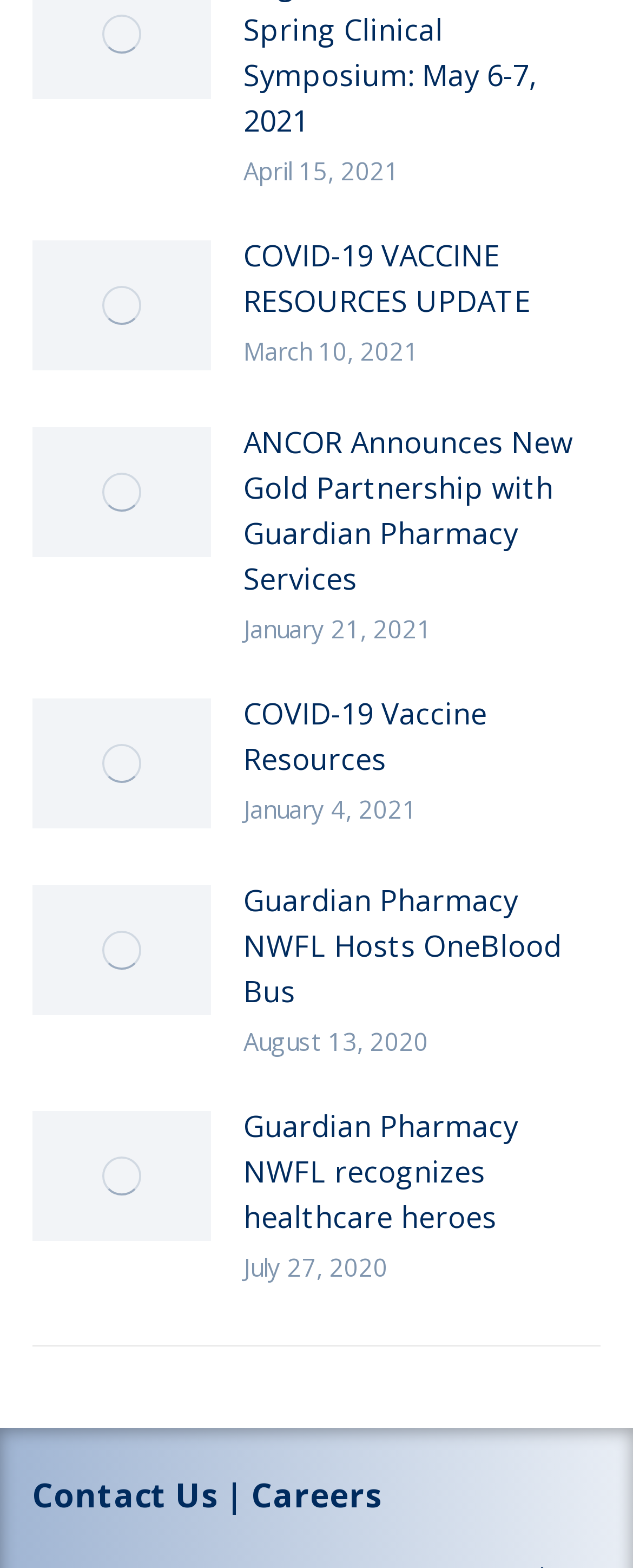Please find the bounding box coordinates of the element that you should click to achieve the following instruction: "check post image". The coordinates should be presented as four float numbers between 0 and 1: [left, top, right, bottom].

[0.051, 0.154, 0.333, 0.236]